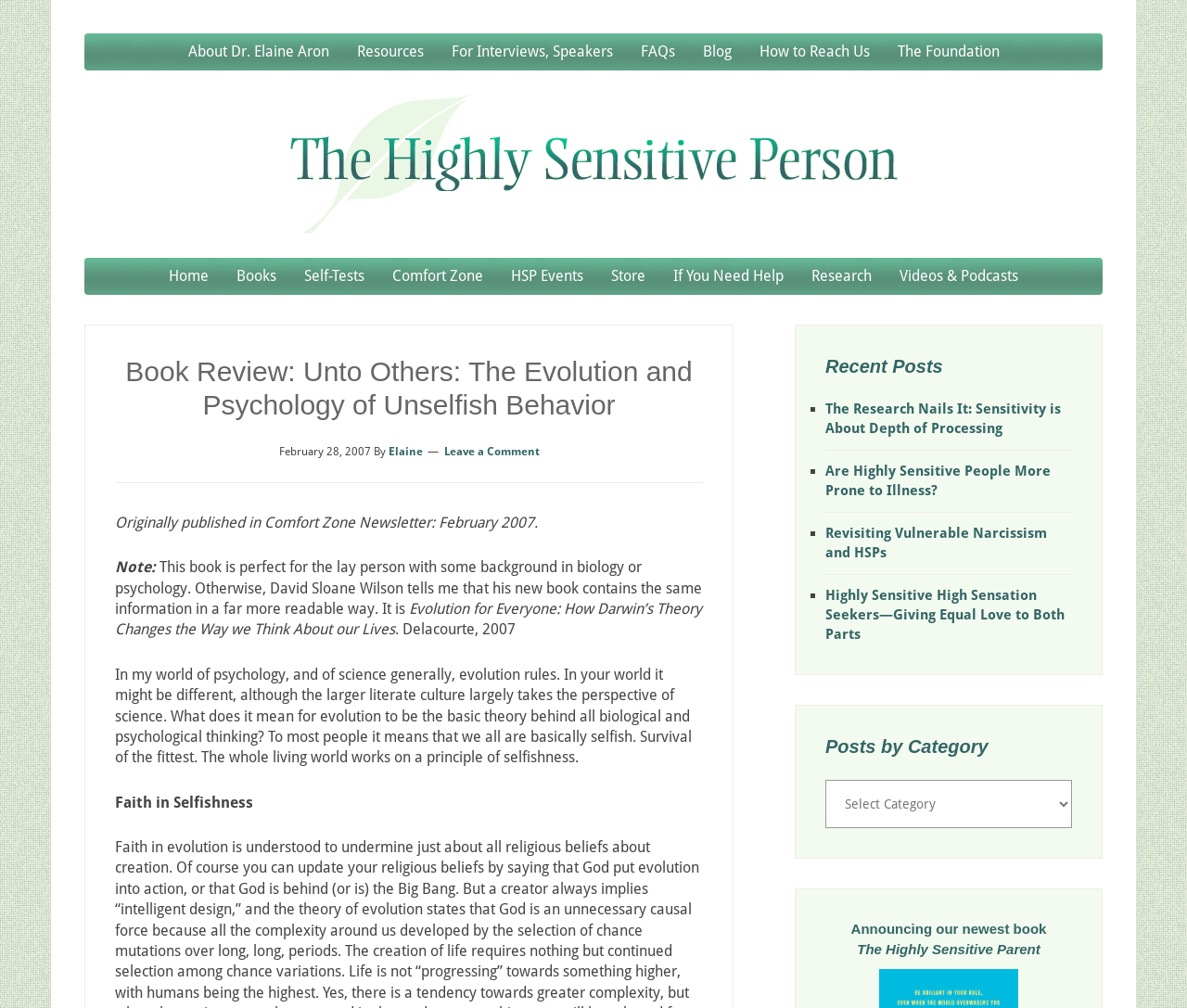Find the bounding box coordinates of the element you need to click on to perform this action: 'Click on the 'Instagram' link'. The coordinates should be represented by four float values between 0 and 1, in the format [left, top, right, bottom].

None